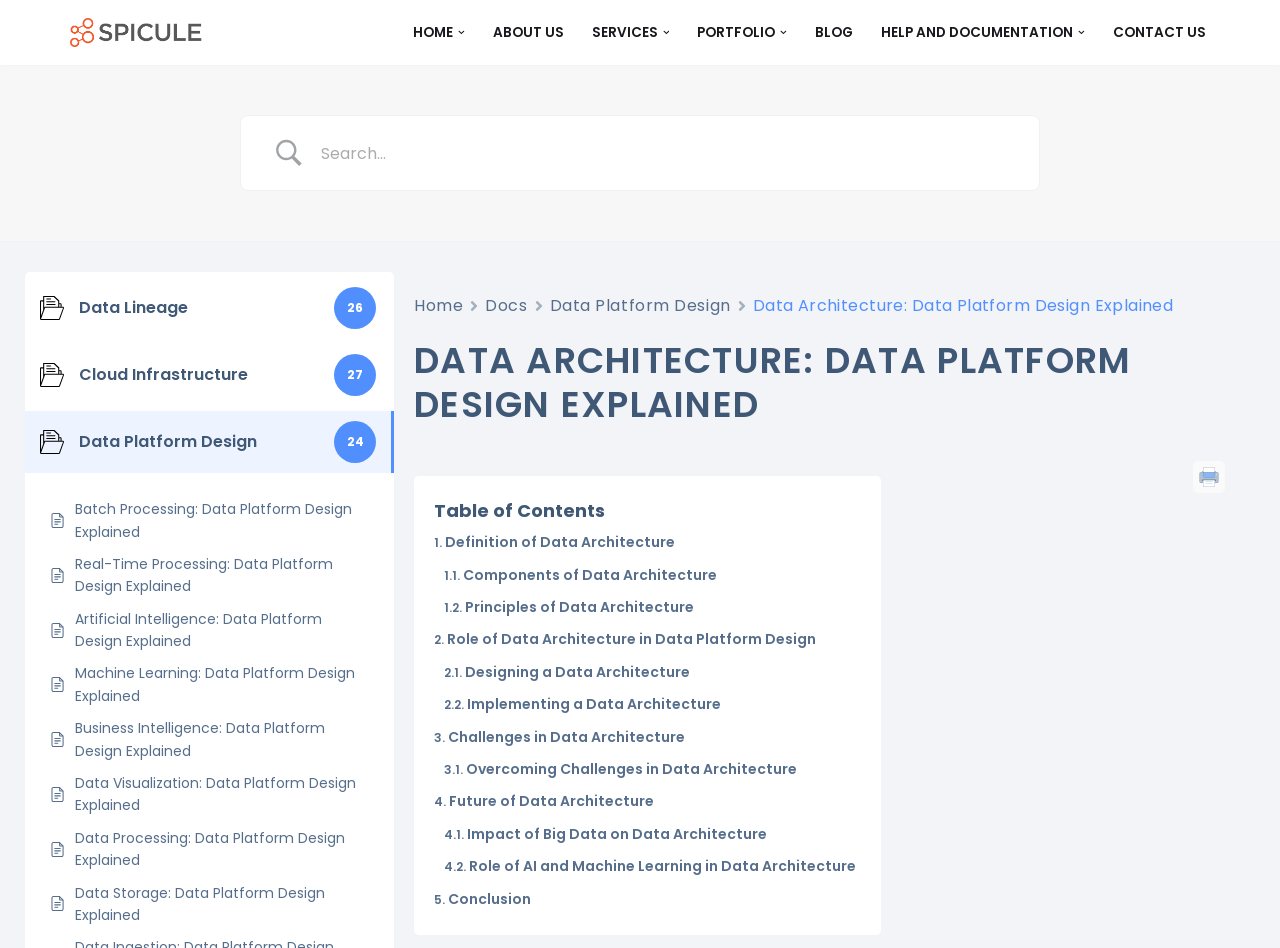Locate the bounding box coordinates of the clickable region to complete the following instruction: "Click on the 'HOME' link."

[0.323, 0.021, 0.354, 0.048]